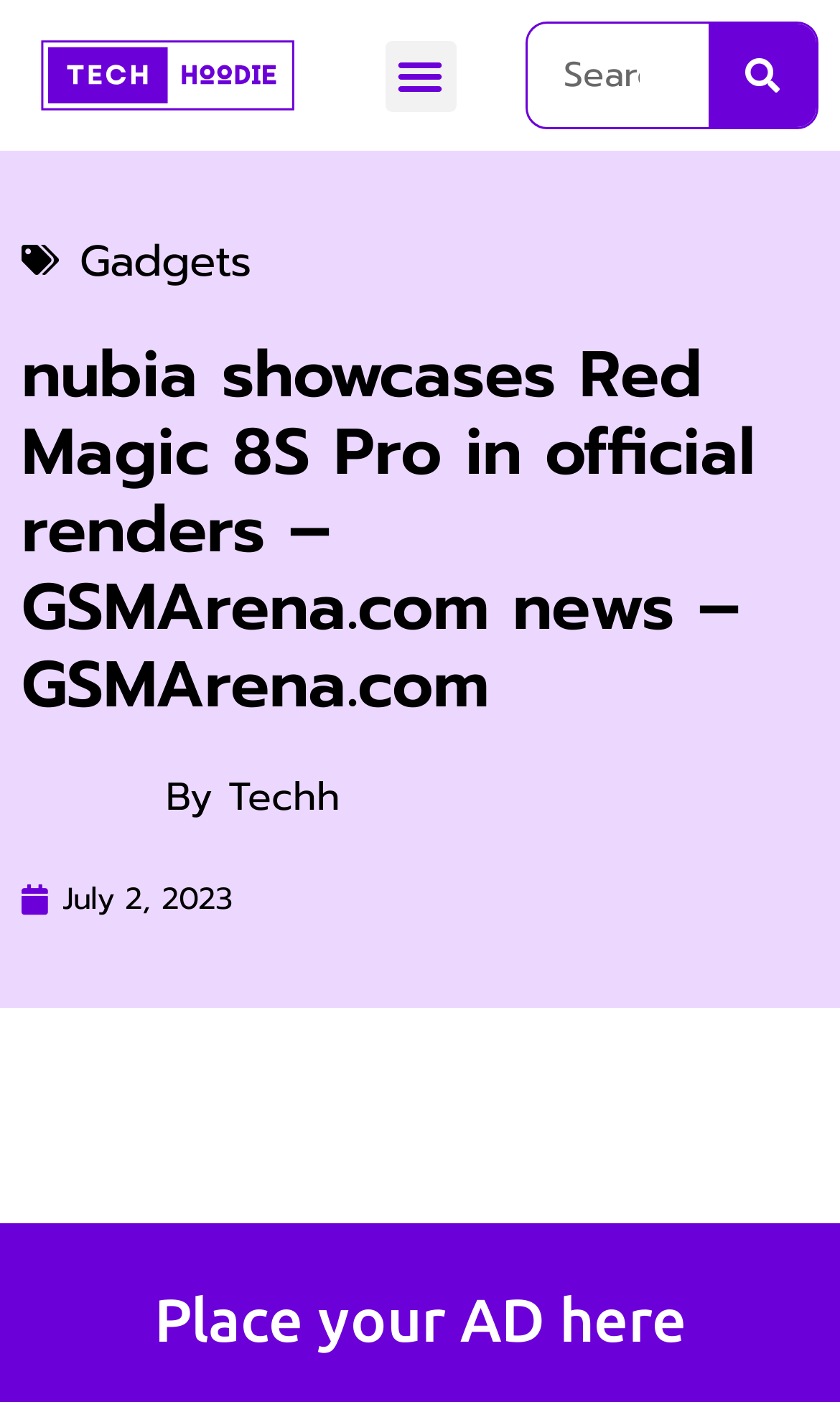Identify the bounding box coordinates for the UI element mentioned here: "By Techh". Provide the coordinates as four float values between 0 and 1, i.e., [left, top, right, bottom].

[0.026, 0.547, 0.405, 0.59]